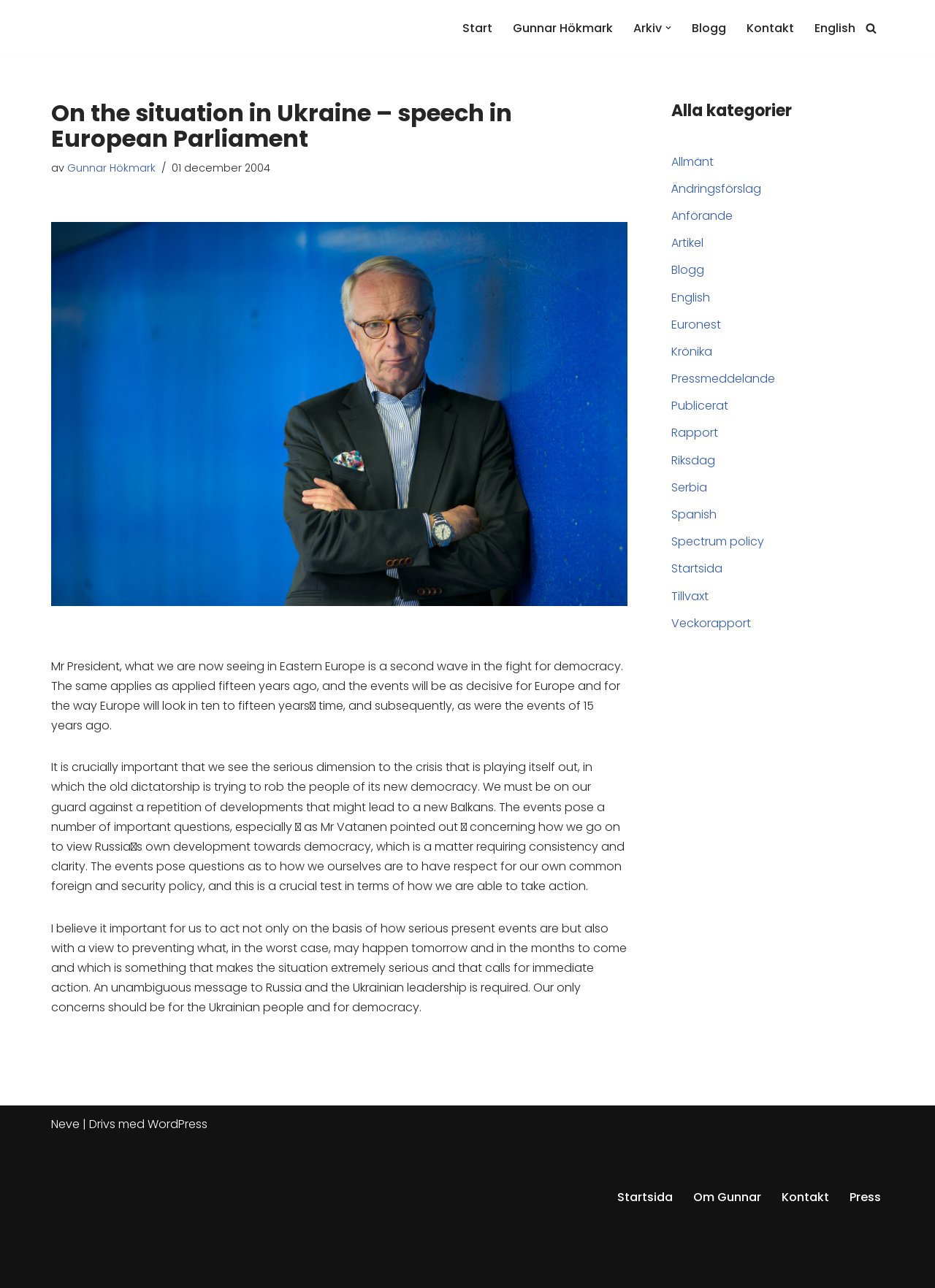How many categories are listed in the sidebar?
Respond to the question with a well-detailed and thorough answer.

The sidebar lists 15 categories, including 'Allmänt', 'Ändringsförslag', 'Anförande', 'Artikel', 'Blogg', 'English', 'Euronest', 'Krönika', 'Pressmeddelande', 'Publicerat', 'Rapport', 'Riksdag', 'Serbia', 'Spanish', and 'Spectrum policy'.